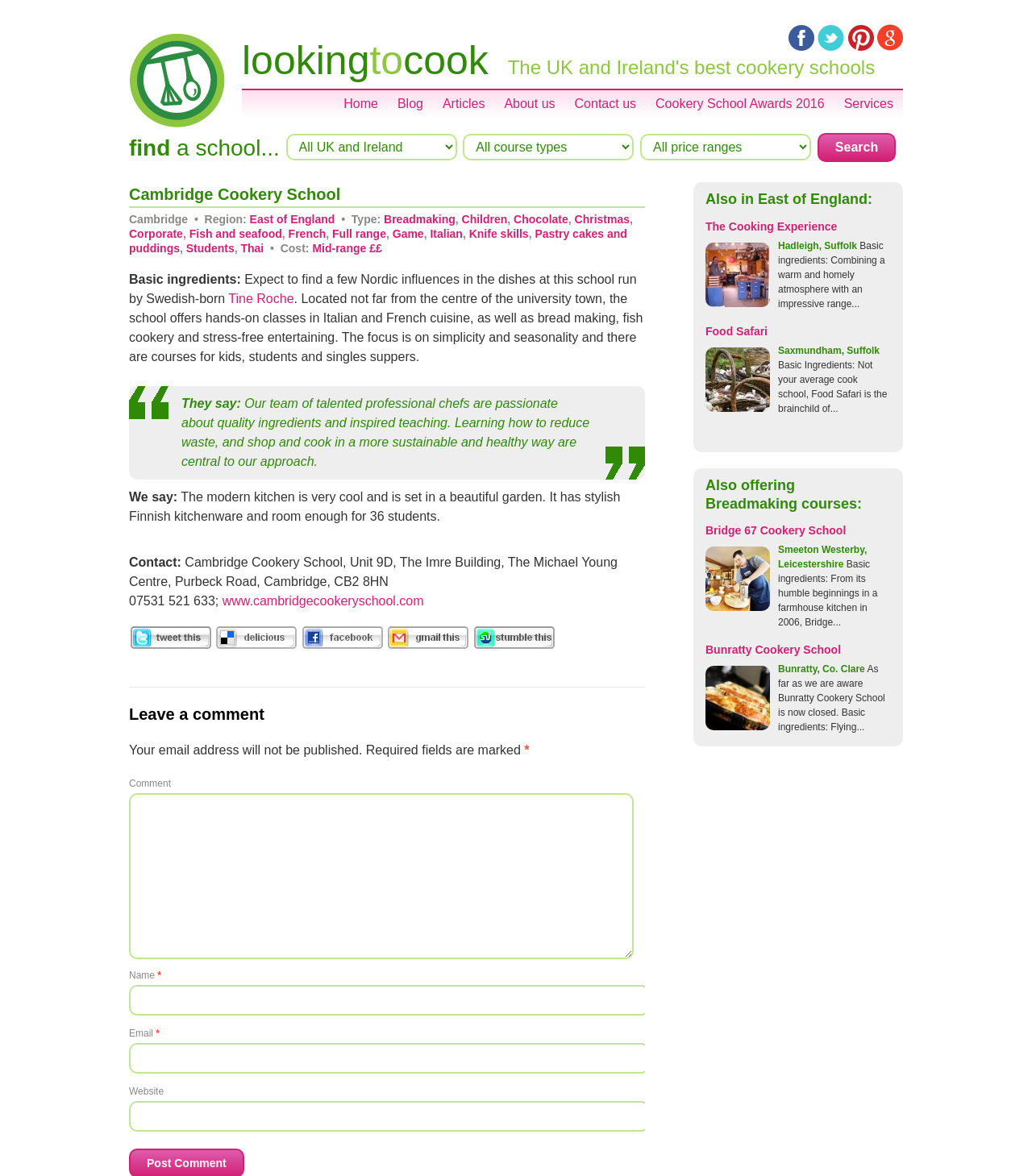How many students can the modern kitchen accommodate?
Using the screenshot, give a one-word or short phrase answer.

36